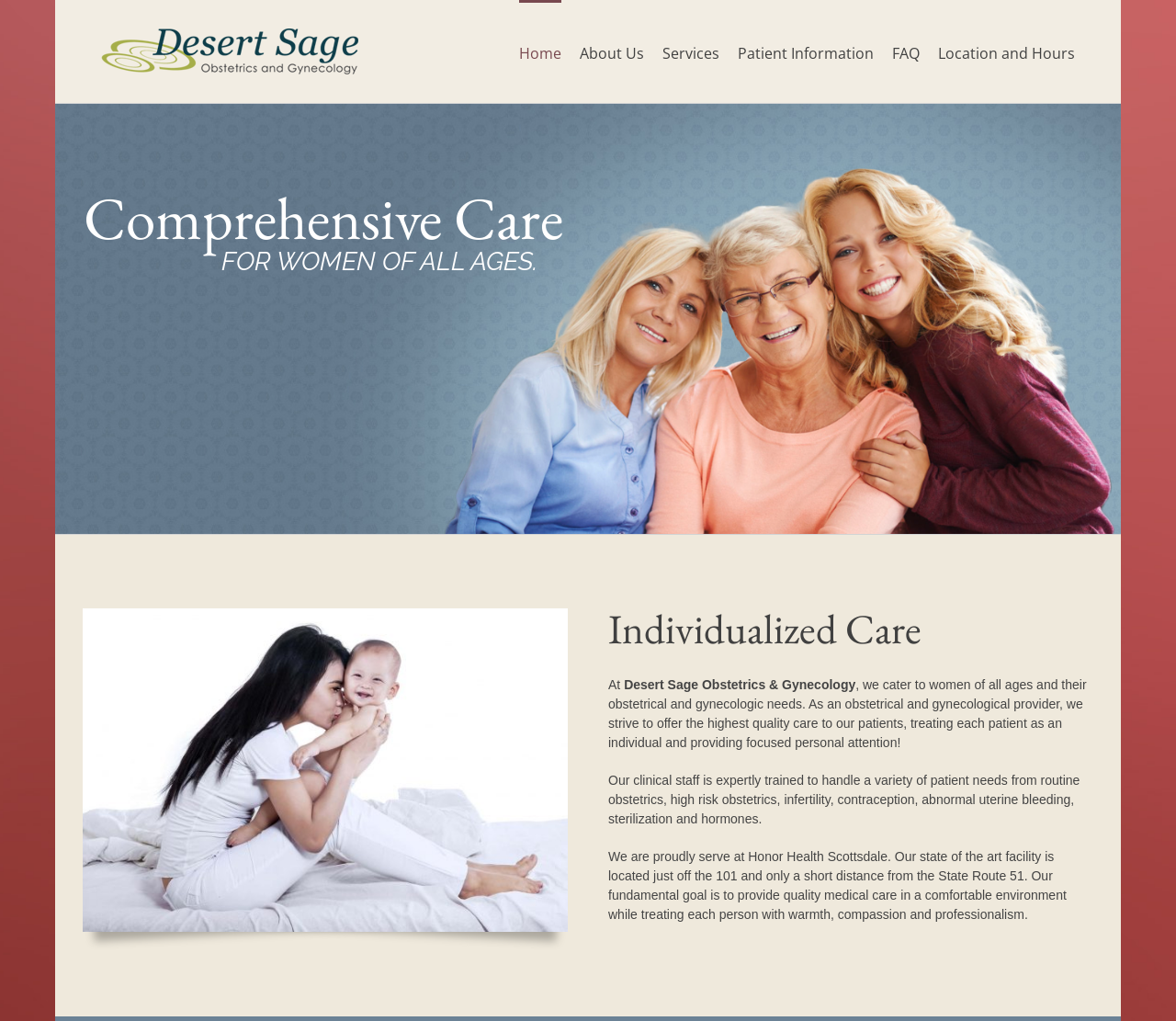Provide the bounding box coordinates for the specified HTML element described in this description: "Location and Hours". The coordinates should be four float numbers ranging from 0 to 1, in the format [left, top, right, bottom].

[0.798, 0.0, 0.914, 0.101]